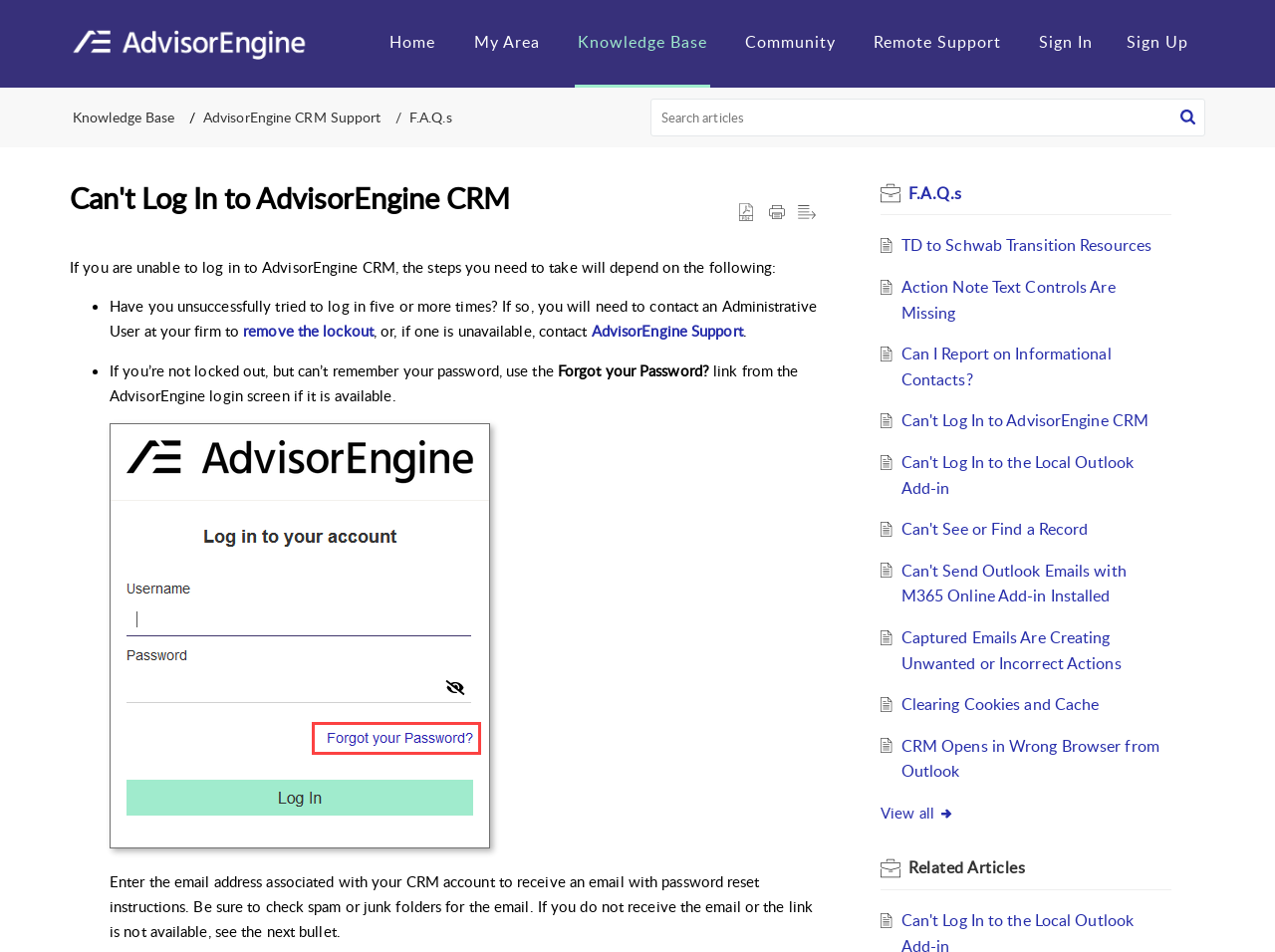Using the format (top-left x, top-left y, bottom-right x, bottom-right y), and given the element description, identify the bounding box coordinates within the screenshot: Sign In

[0.815, 0.032, 0.857, 0.055]